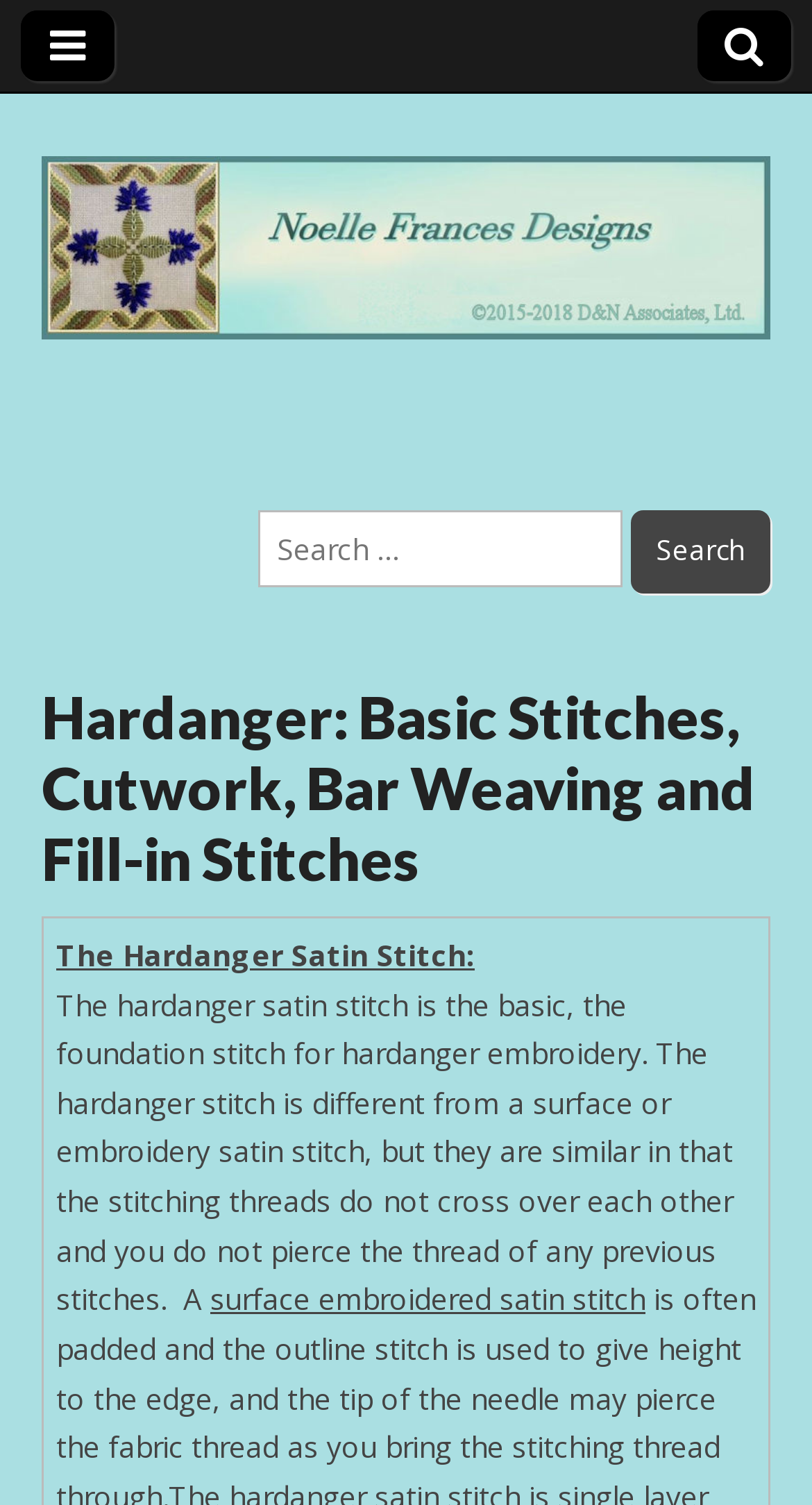What is the function of the button at the top right?
Please provide a single word or phrase in response based on the screenshot.

Search